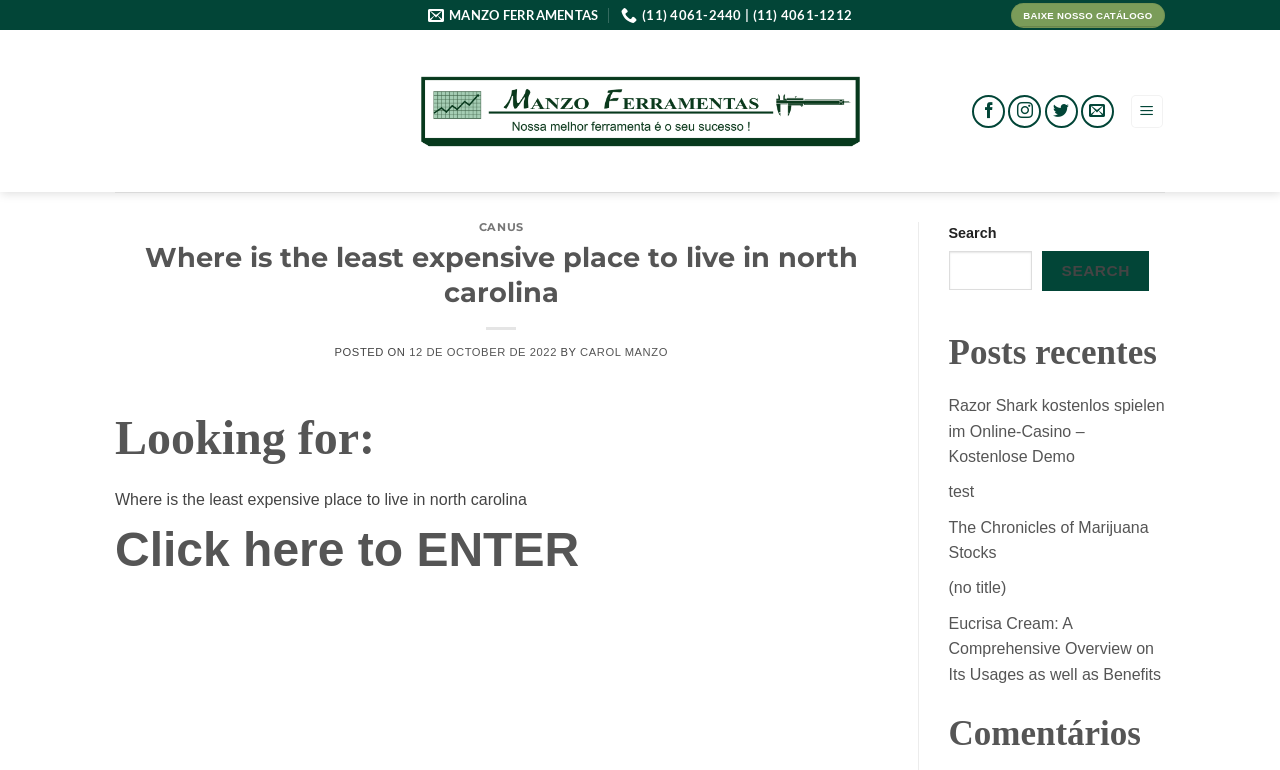Please identify the bounding box coordinates of the area that needs to be clicked to fulfill the following instruction: "Click to enter the least expensive place to live in North Carolina."

[0.09, 0.717, 0.452, 0.74]